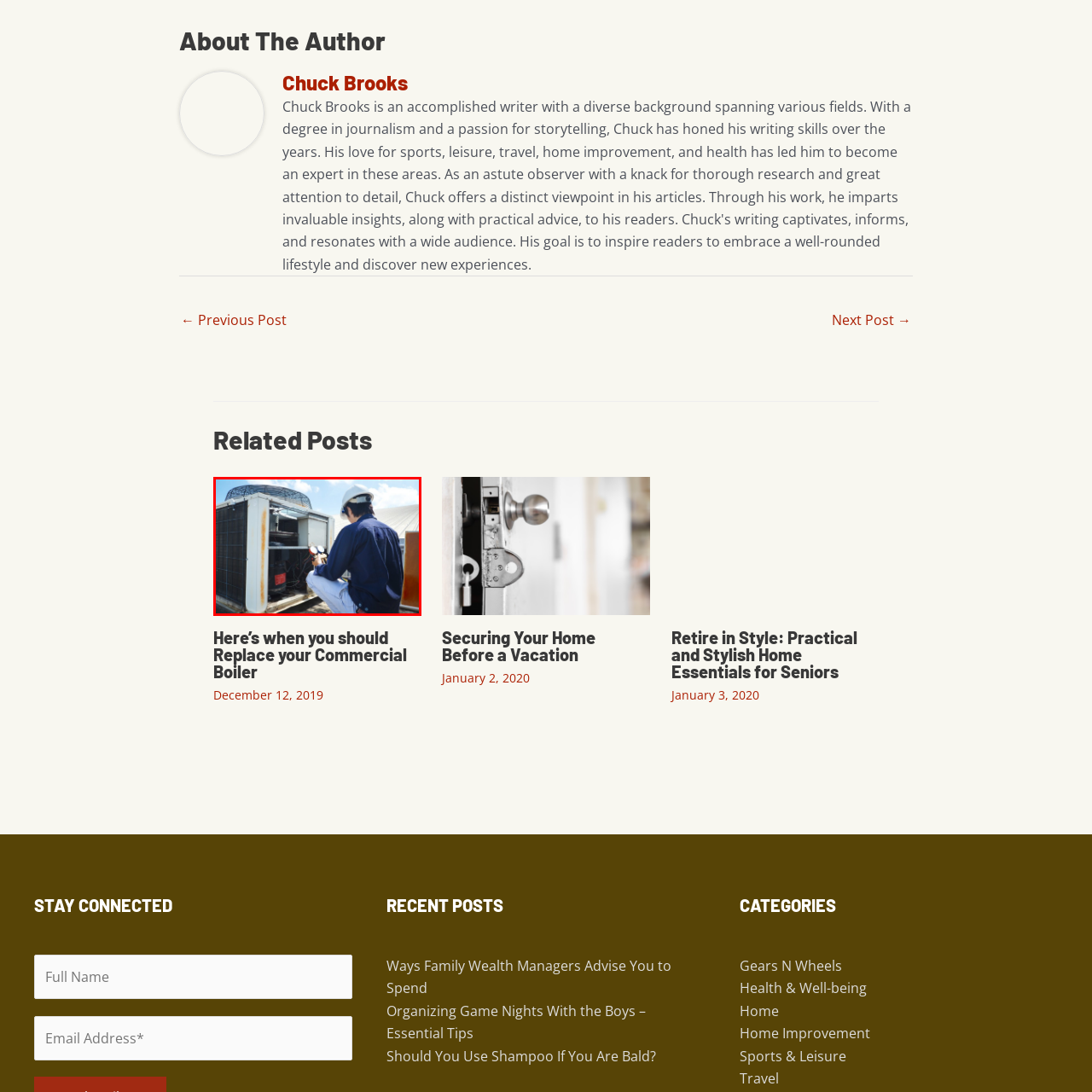Explain in detail the content of the image enclosed by the red outline.

The image depicts a technician performing maintenance on a commercial boiler, situated on the rooftop of a building under a clear blue sky. The technician, wearing a hard hat for safety, is crouched down, closely inspecting the machinery. He holds a set of gauges in his hands, which are commonly used to measure pressure, indicating he is likely checking the boiler’s performance or diagnosing any issues. The boiler itself is large and industrial-looking, with visible components like wiring and a fan cover, reflecting the complexity of the equipment. This image captures a moment of technical expertise and highlights the importance of regular maintenance in ensuring the efficiency and safety of commercial heating systems.